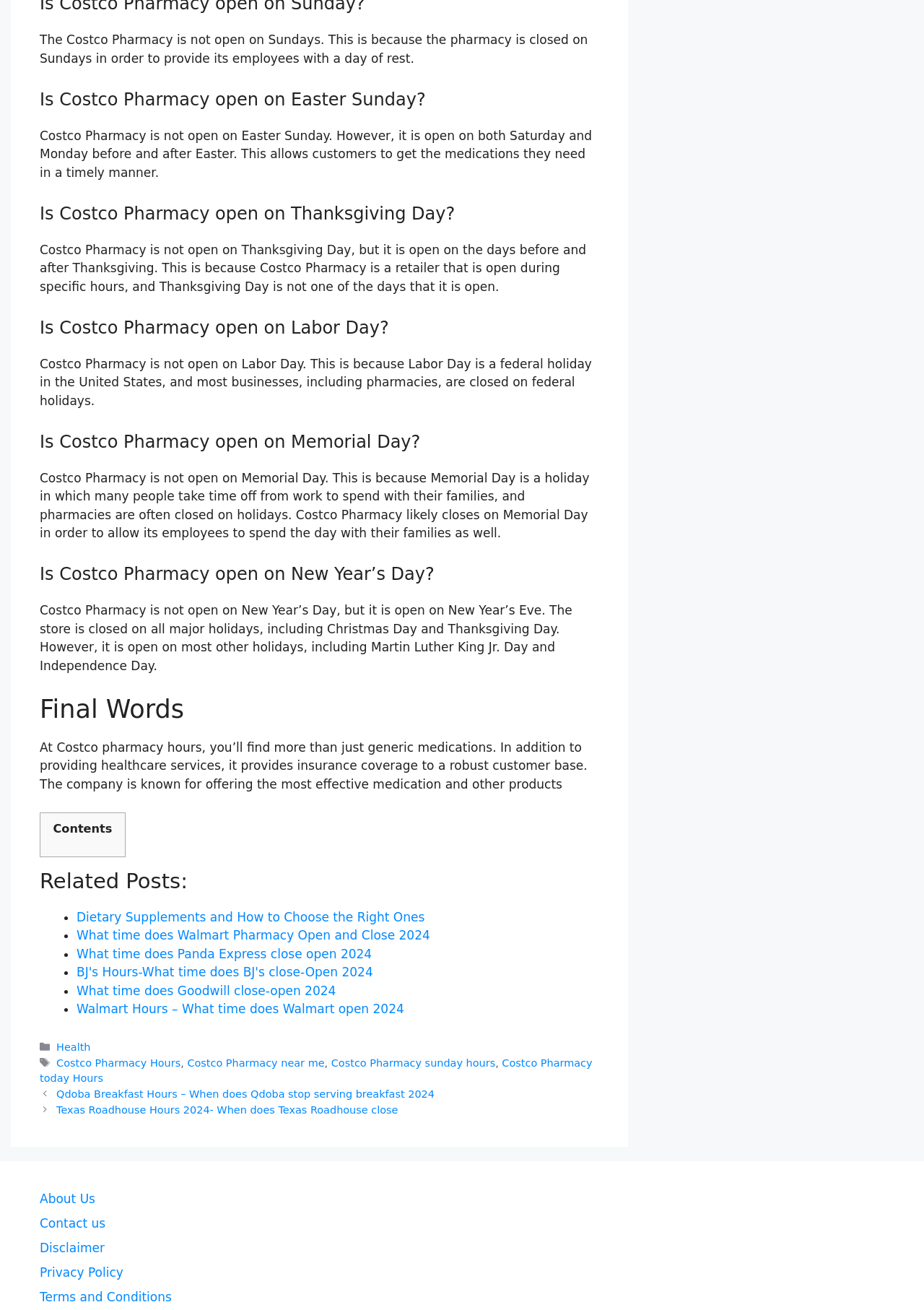Give a one-word or phrase response to the following question: What is the purpose of the 'Related Posts' section?

To provide related articles